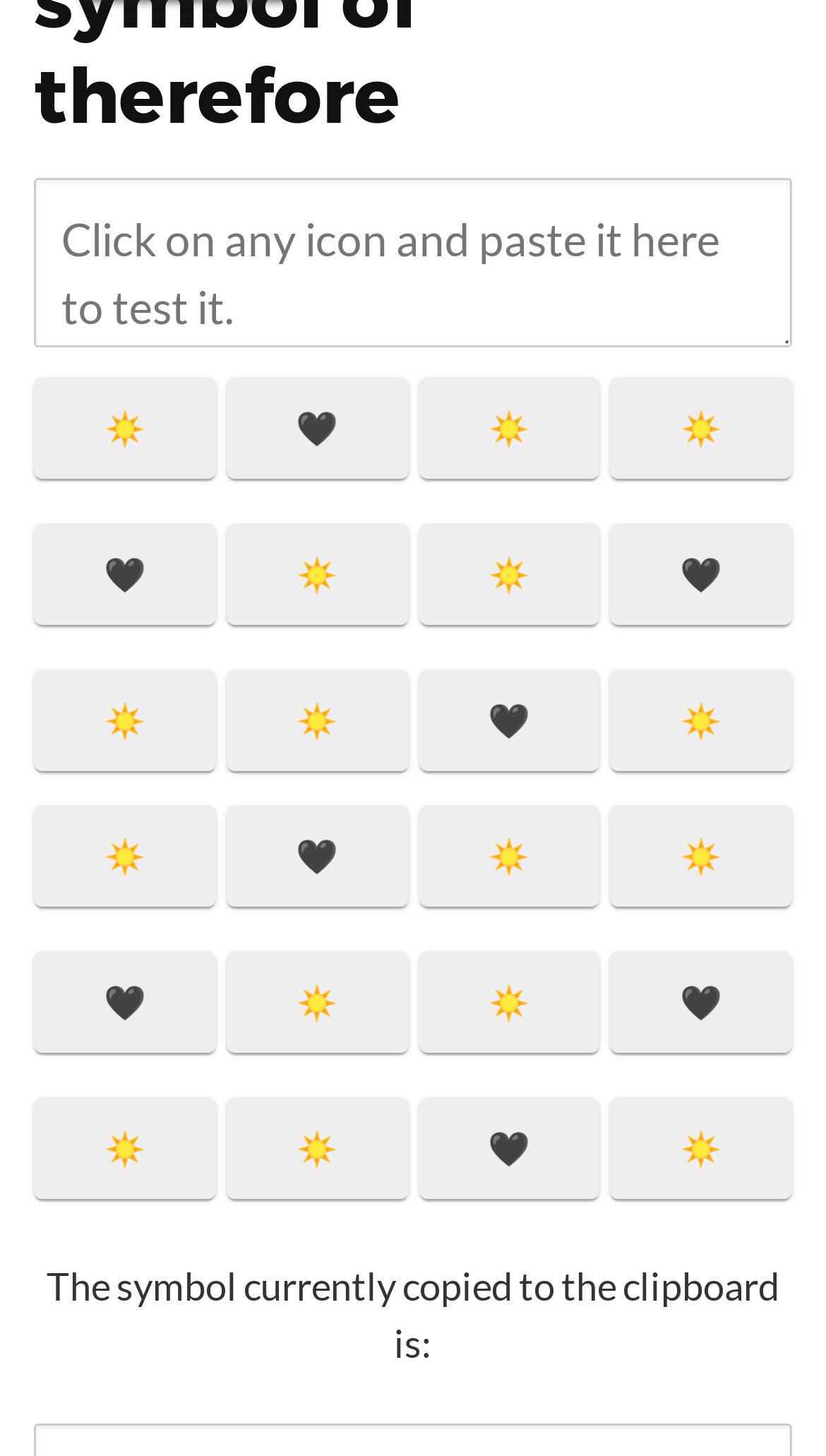Based on the visual content of the image, answer the question thoroughly: What is the shape of the icons?

The icons on the webpage are not traditional icons with images, but rather symbols or emojis, specifically a sun symbol '☀️' and a heart symbol '🖤'.